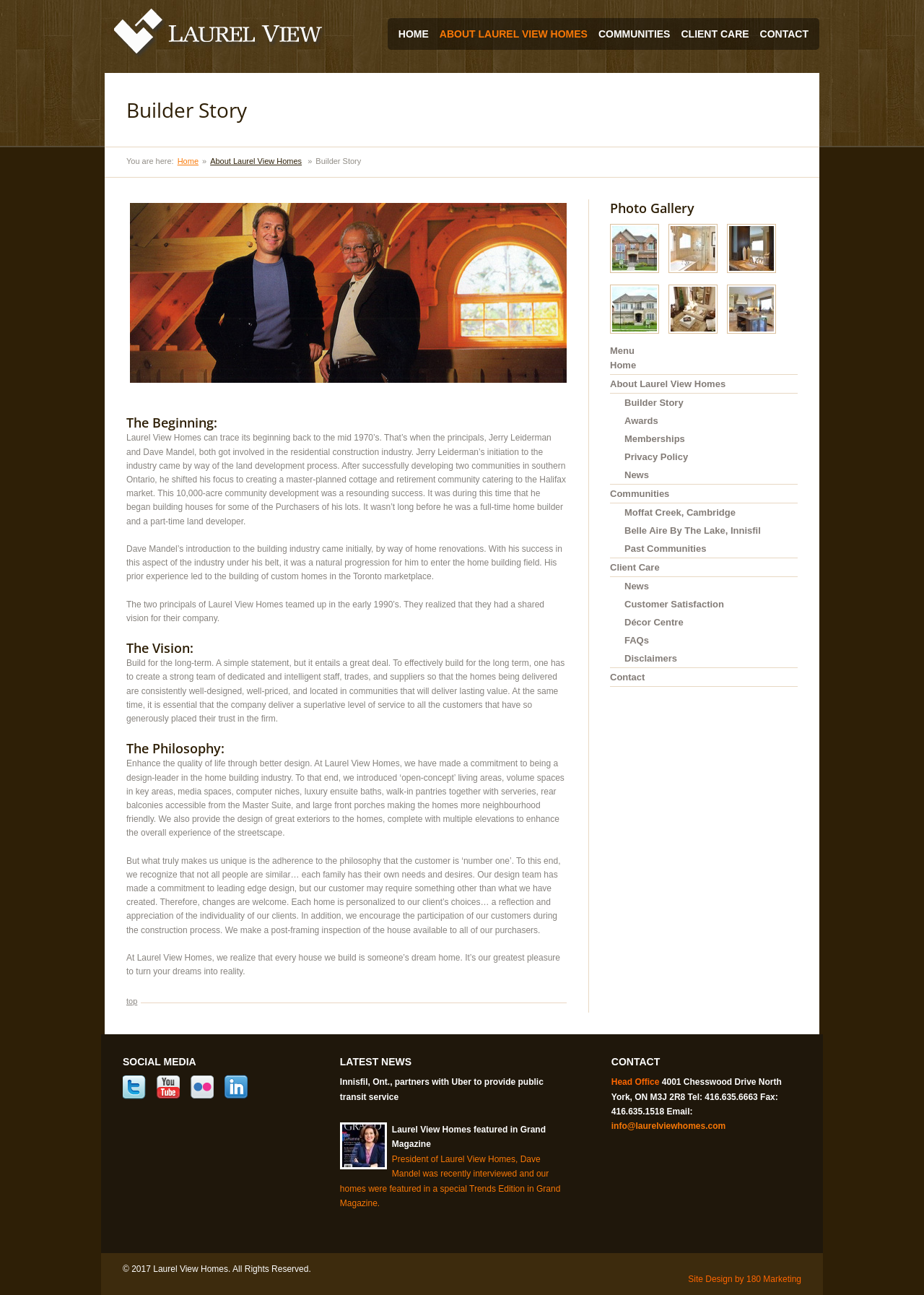Based on the element description Moffat Creek, Cambridge, identify the bounding box of the UI element in the given webpage screenshot. The coordinates should be in the format (top-left x, top-left y, bottom-right x, bottom-right y) and must be between 0 and 1.

[0.676, 0.389, 0.796, 0.403]